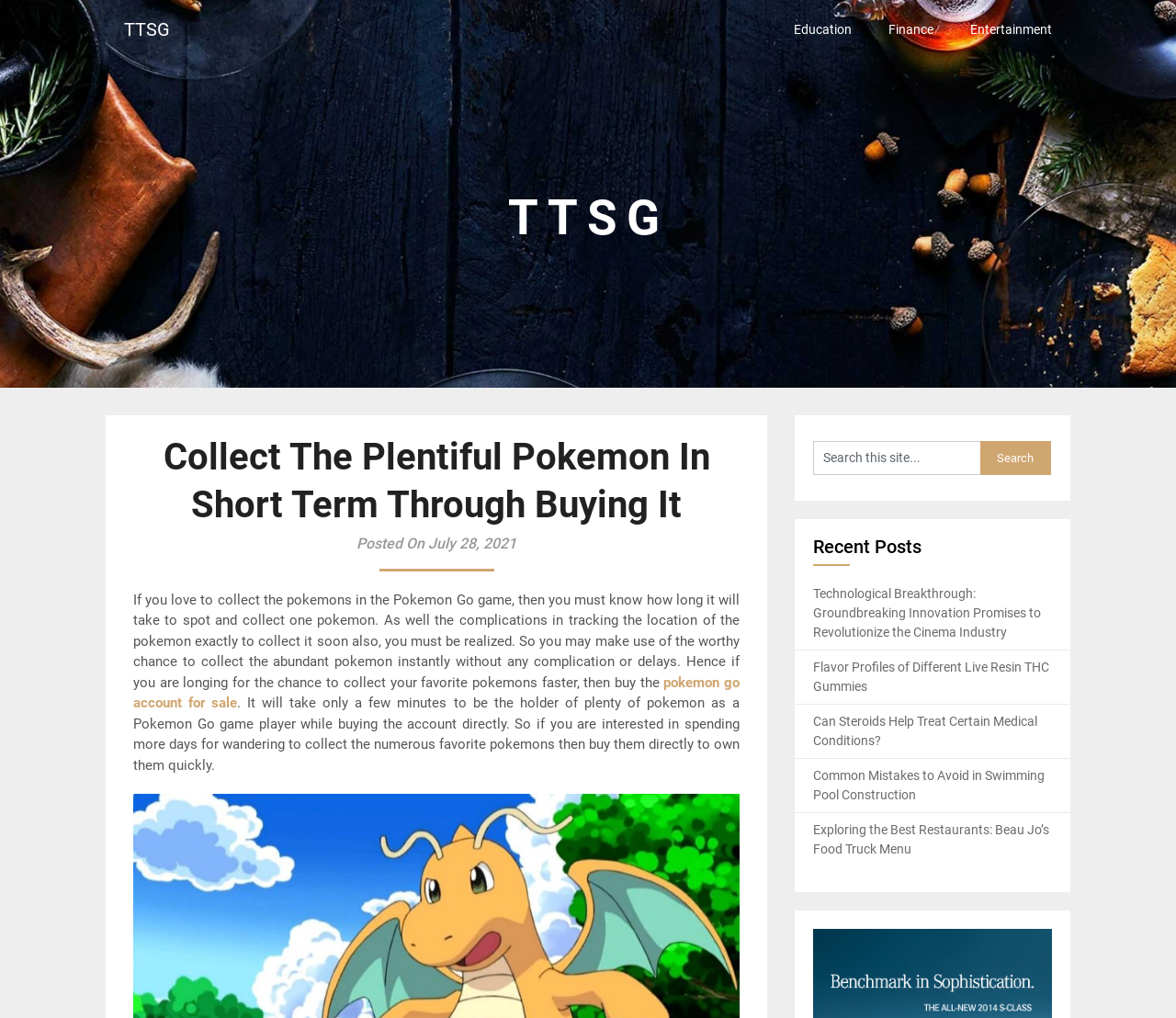Can you pinpoint the bounding box coordinates for the clickable element required for this instruction: "View the recent post about Technological Breakthrough"? The coordinates should be four float numbers between 0 and 1, i.e., [left, top, right, bottom].

[0.691, 0.575, 0.885, 0.628]